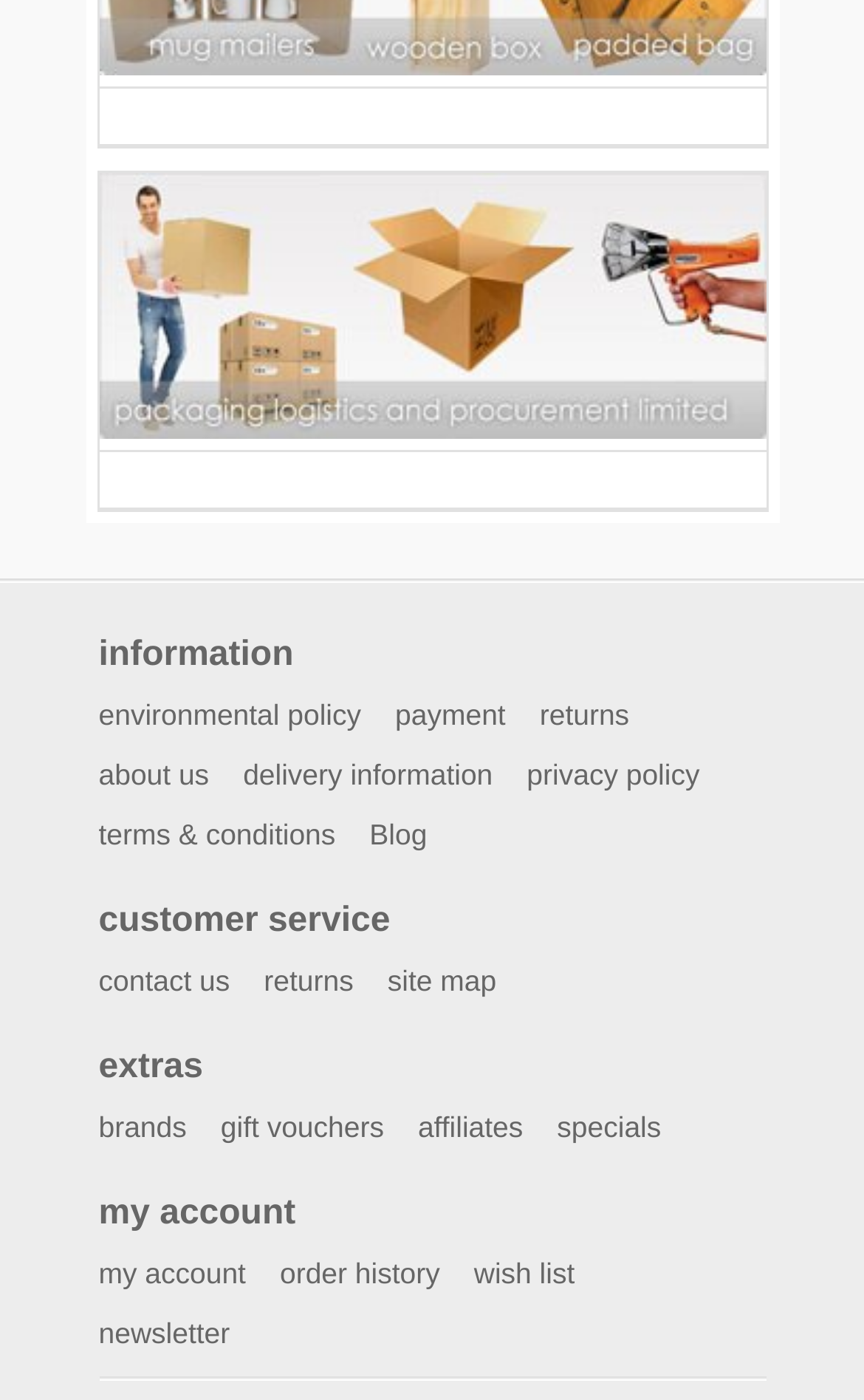Please specify the bounding box coordinates for the clickable region that will help you carry out the instruction: "Read about environmental policy".

[0.114, 0.498, 0.418, 0.541]